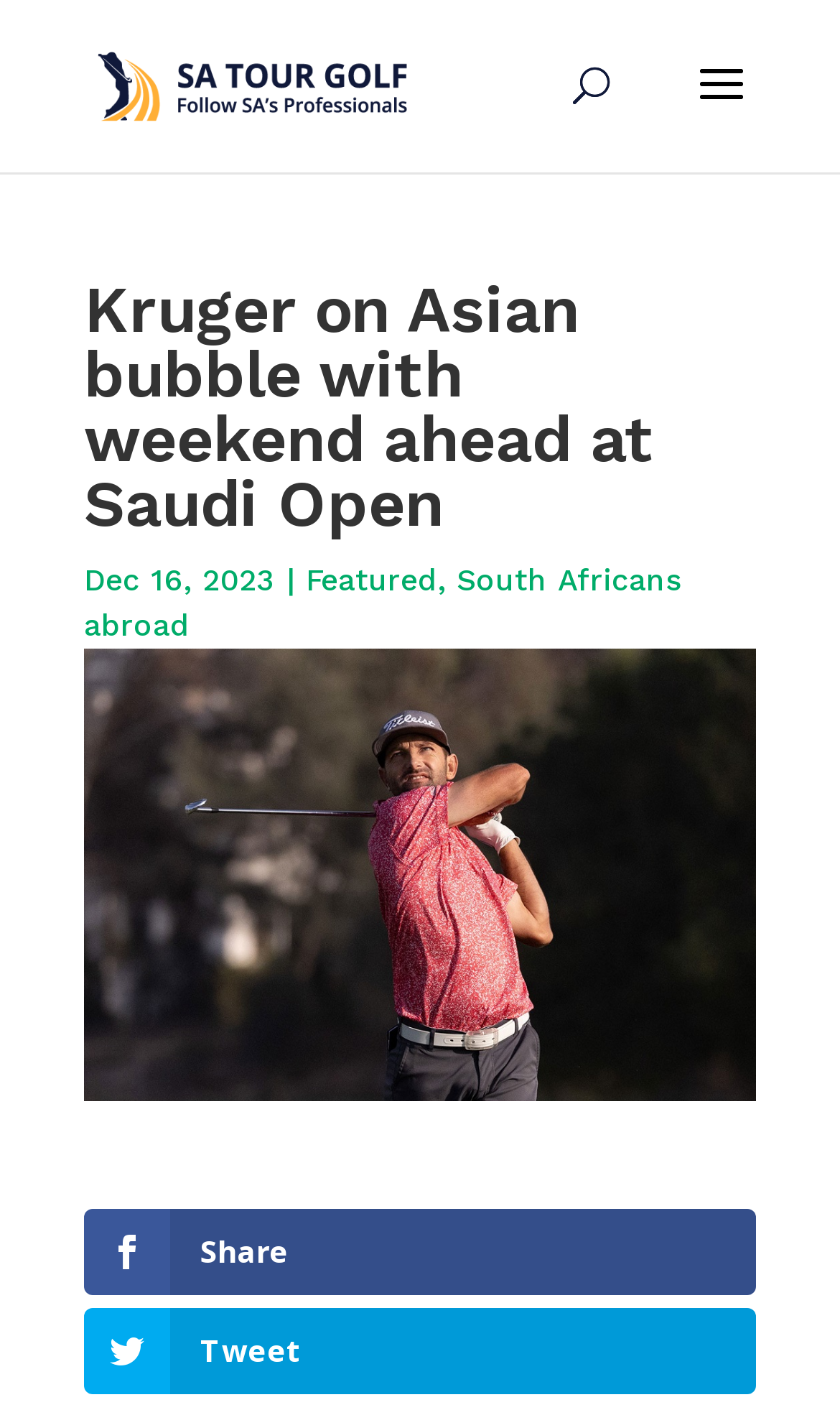Summarize the webpage in an elaborate manner.

The webpage appears to be a news article or blog post about golf, specifically focusing on Kruger's performance at the Saudi Open. At the top of the page, there is a logo or icon for "SA Tour Golf" accompanied by a link with the same text. Below this, there is a search bar that spans almost the entire width of the page.

The main heading, "Kruger on Asian bubble with weekend ahead at Saudi Open", is prominently displayed in the middle of the page. Beneath this, there is a date stamp, "Dec 16, 2023", followed by a vertical bar and a link to "Featured" content. To the right of this, there is another link to "South Africans abroad".

Further down the page, there is a section of complementary content that takes up most of the width. At the very bottom of the page, there are two social media links: one to share the article and another to tweet about it. These links are accompanied by icons.